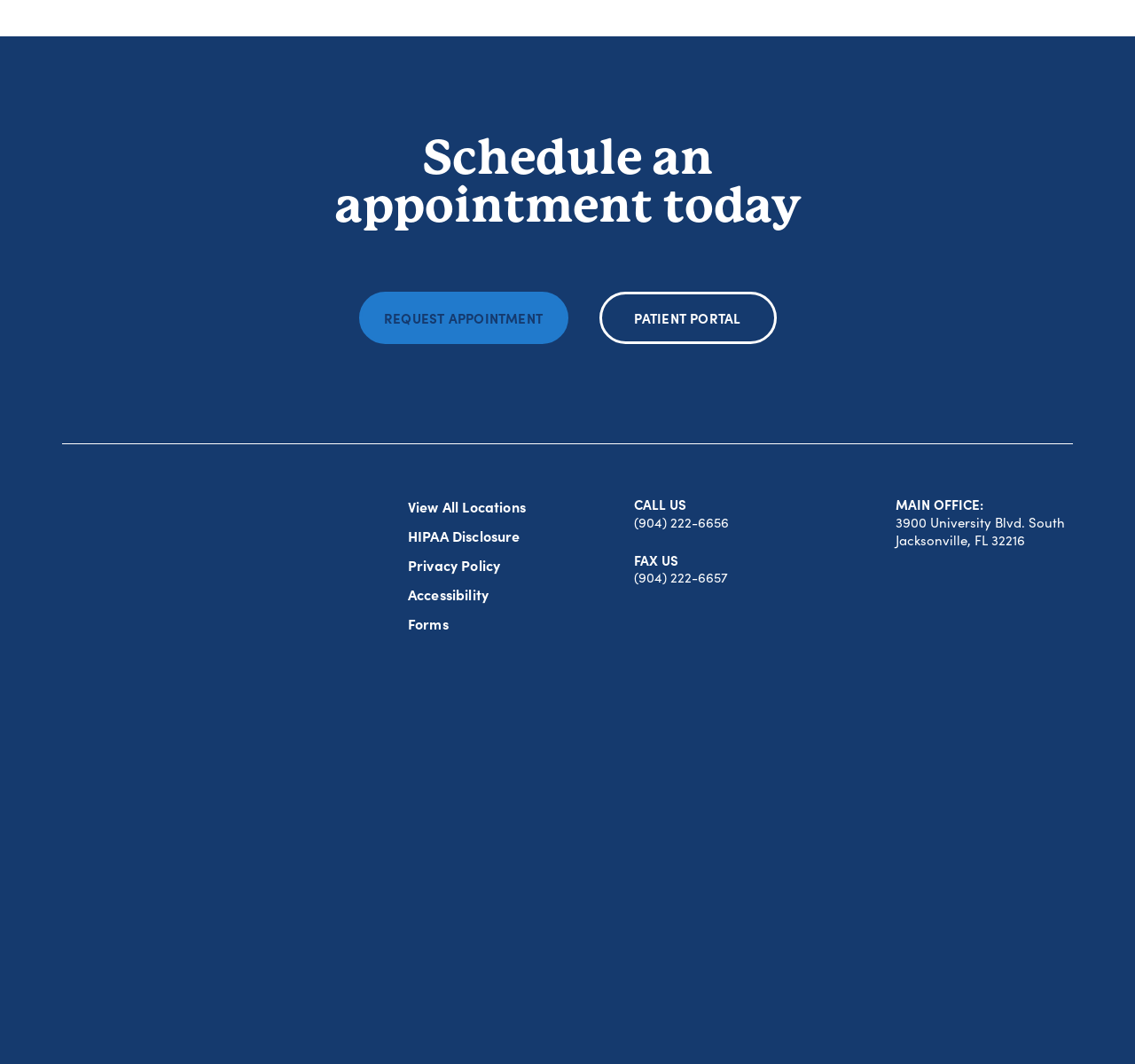Please specify the coordinates of the bounding box for the element that should be clicked to carry out this instruction: "Check 'You missed'". The coordinates must be four float numbers between 0 and 1, formatted as [left, top, right, bottom].

None